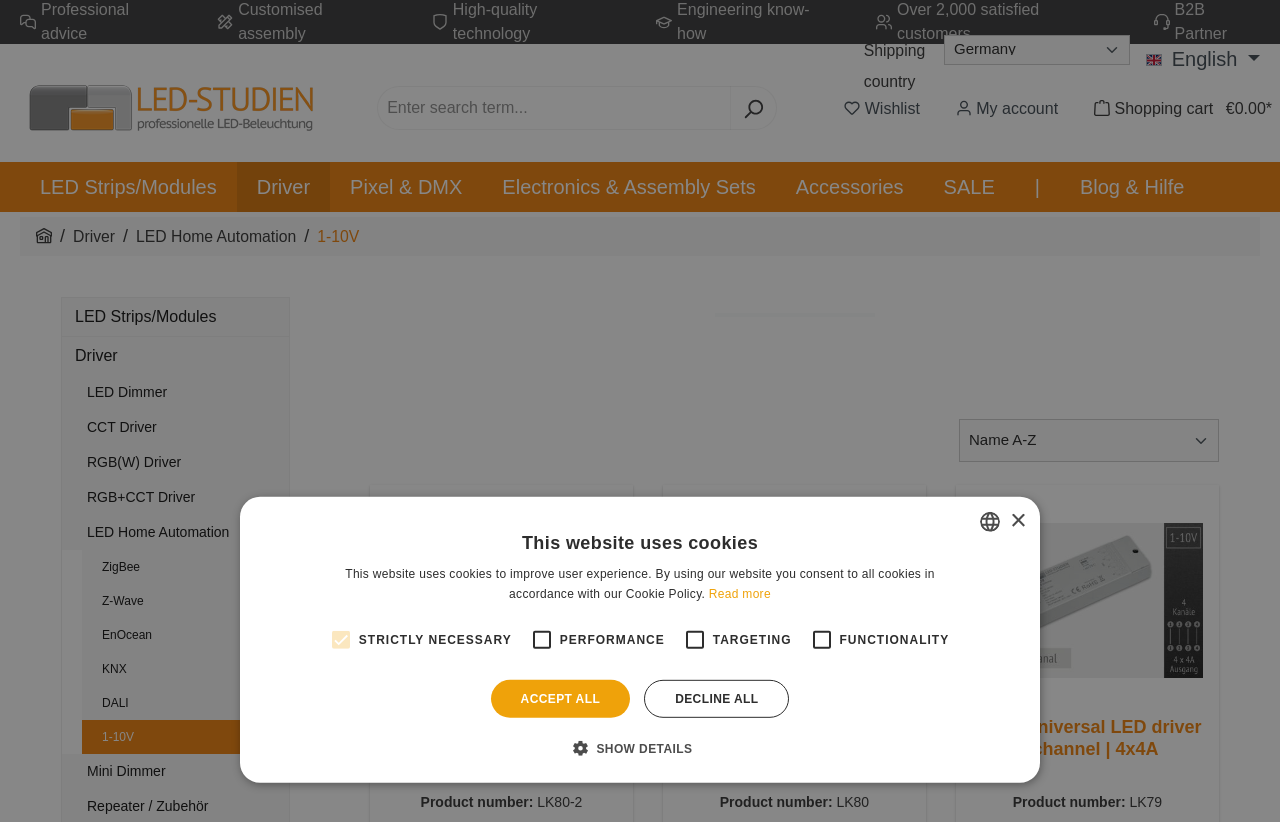What is the function of the 'Sorting' combobox?
Refer to the image and respond with a one-word or short-phrase answer.

Sorting products